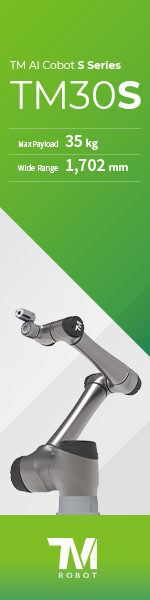Analyze the image and give a detailed response to the question:
What is the color of the backdrop in the image?

The image features a sleek design of the cobot's arm set against a vibrant green backdrop, which emphasizes its modern technology and innovative engineering.